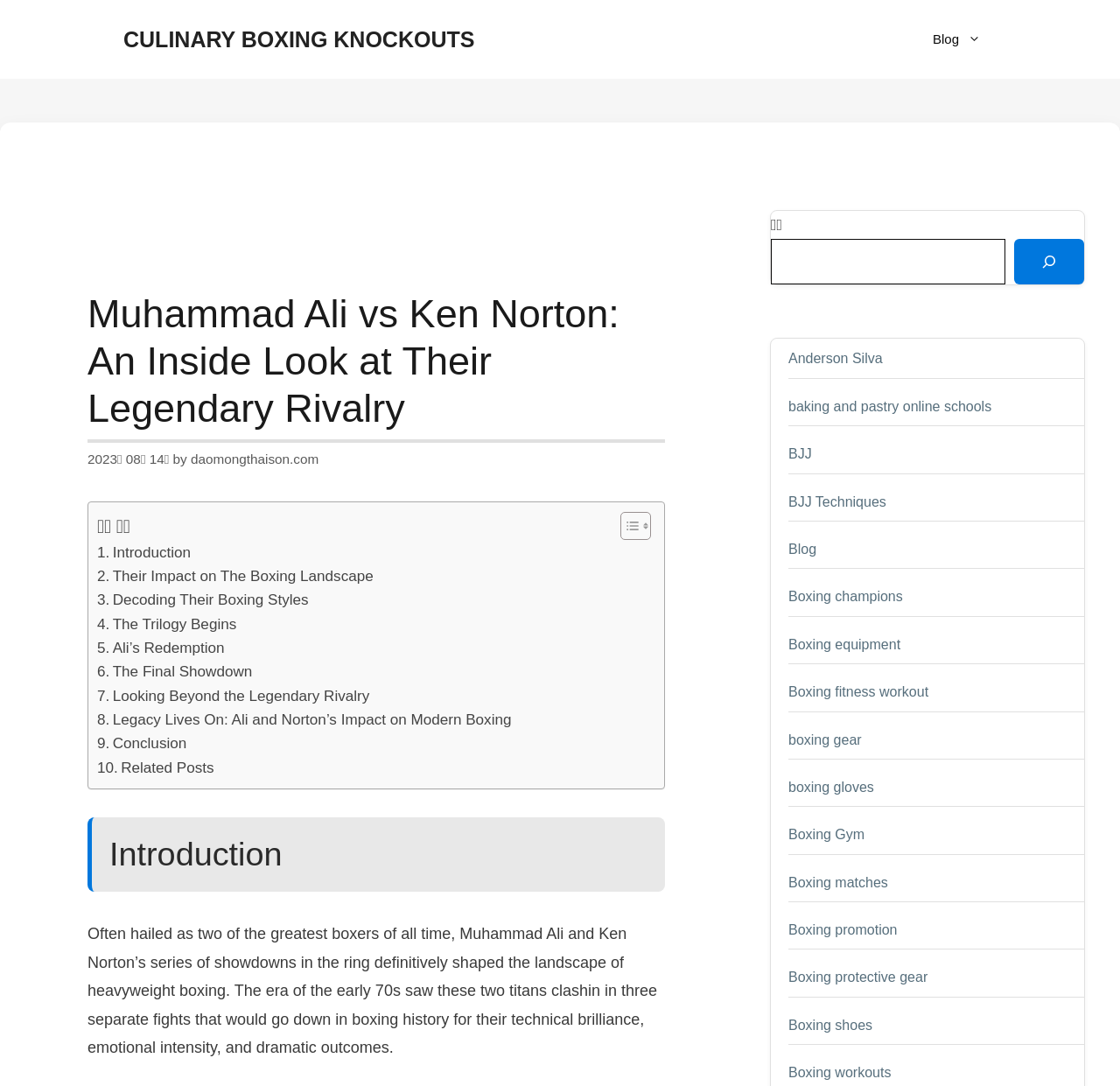Could you please study the image and provide a detailed answer to the question:
What is the topic of the article?

The topic of the article can be inferred from the heading 'Muhammad Ali vs Ken Norton: An Inside Look at Their Legendary Rivalry' and the introductory paragraph that discusses their boxing matches.